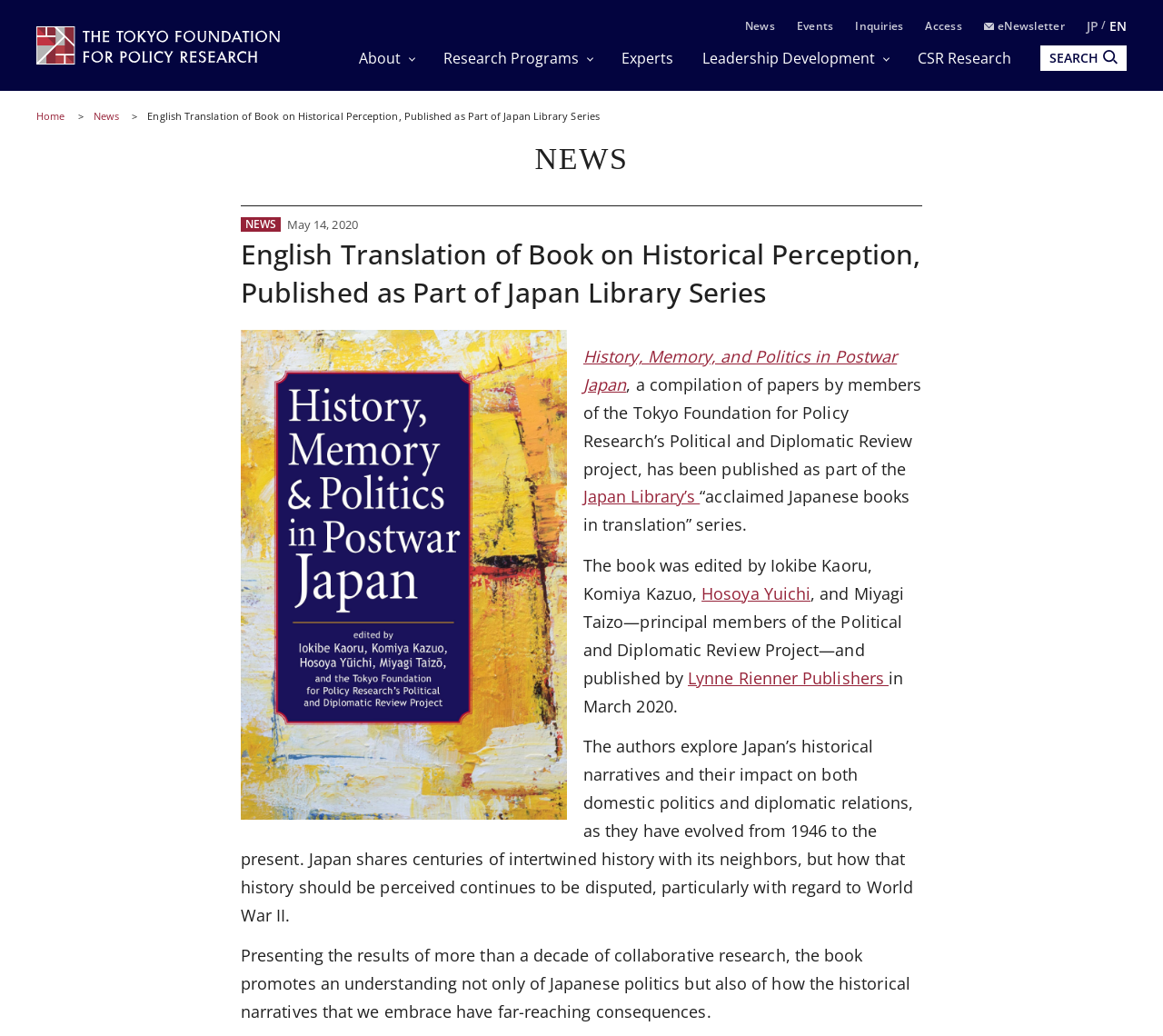Answer the question with a brief word or phrase:
What is the name of the series?

Japan Library Series